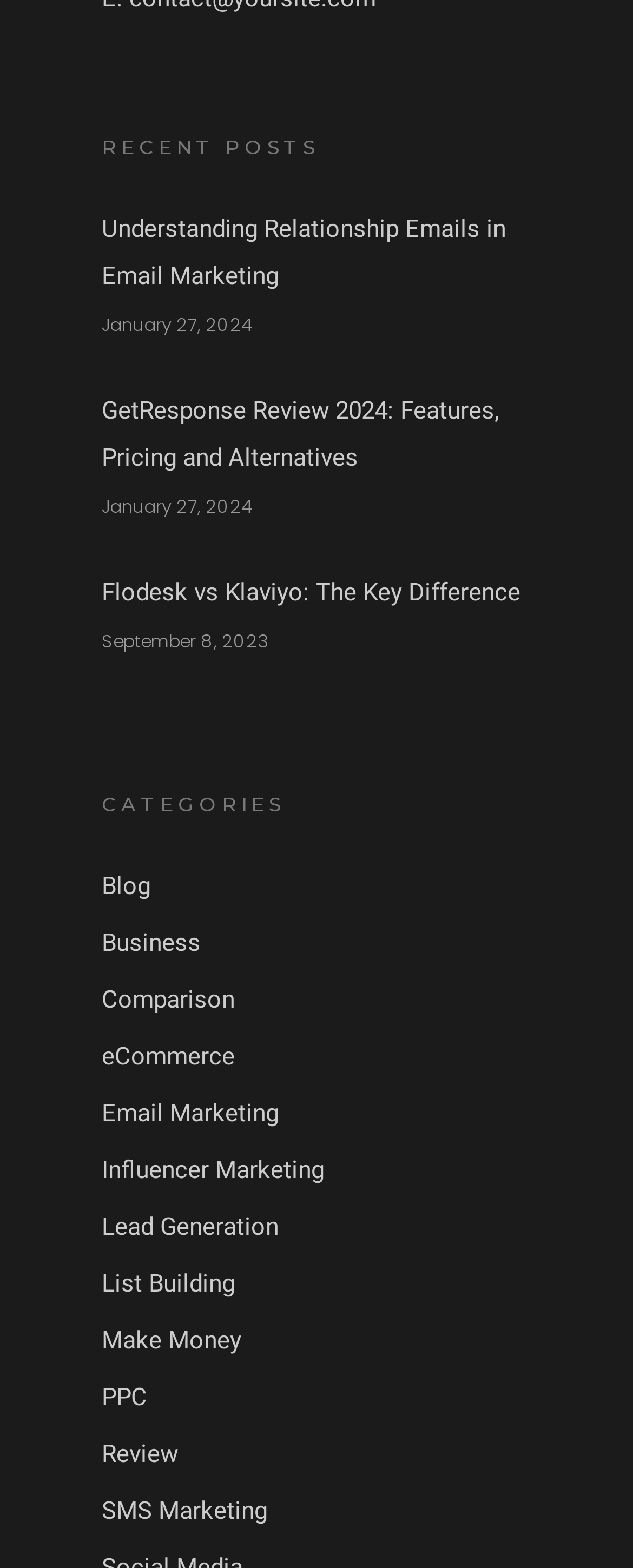What is the last category listed on the webpage?
Using the information from the image, answer the question thoroughly.

The last category is identified by the link element with the text 'SMS Marketing' which is located at the bottom of the categories list under the 'CATEGORIES' heading.